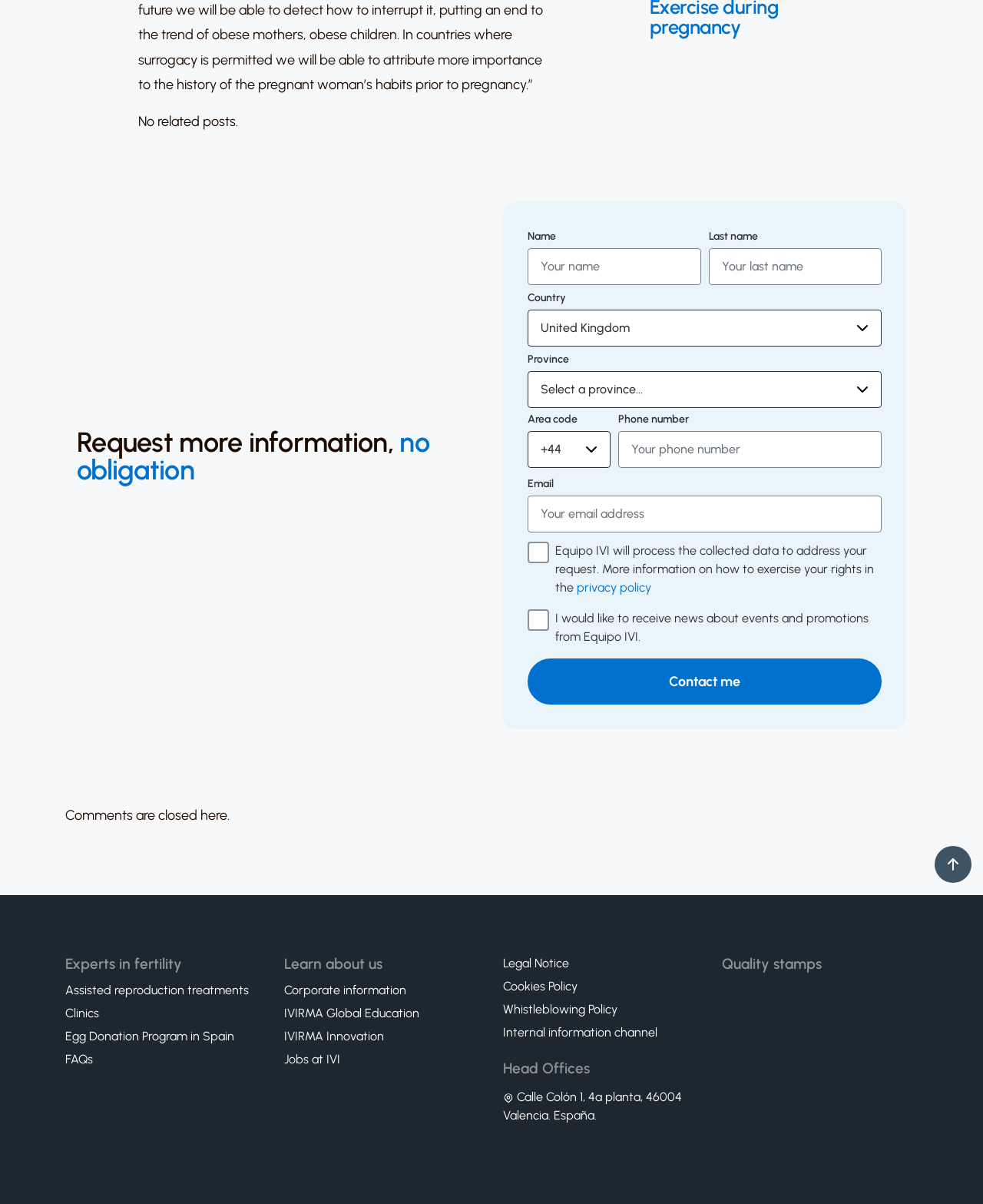Using the information from the screenshot, answer the following question thoroughly:
What is the organization behind the webpage?

The organization behind the webpage is Equipo IVI, as indicated by the mention of 'Equipo IVI will process the collected data to address your request' in the checkbox label, and the presence of links to 'Corporate information' and 'IVIRMA Global Education', which suggest that Equipo IVI is a company or organization involved in fertility and reproductive health.